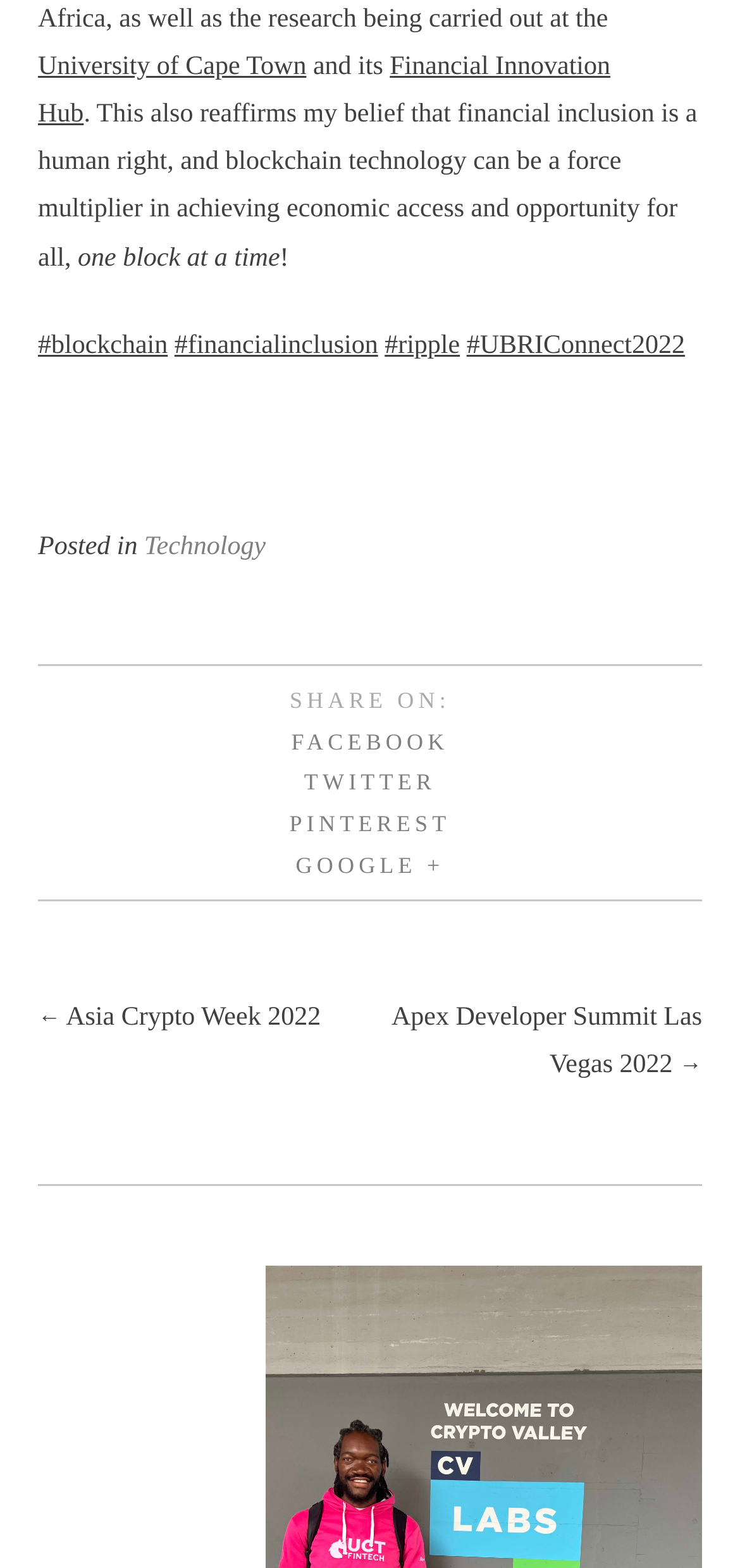What is the name of the university mentioned?
Examine the screenshot and reply with a single word or phrase.

University of Cape Town